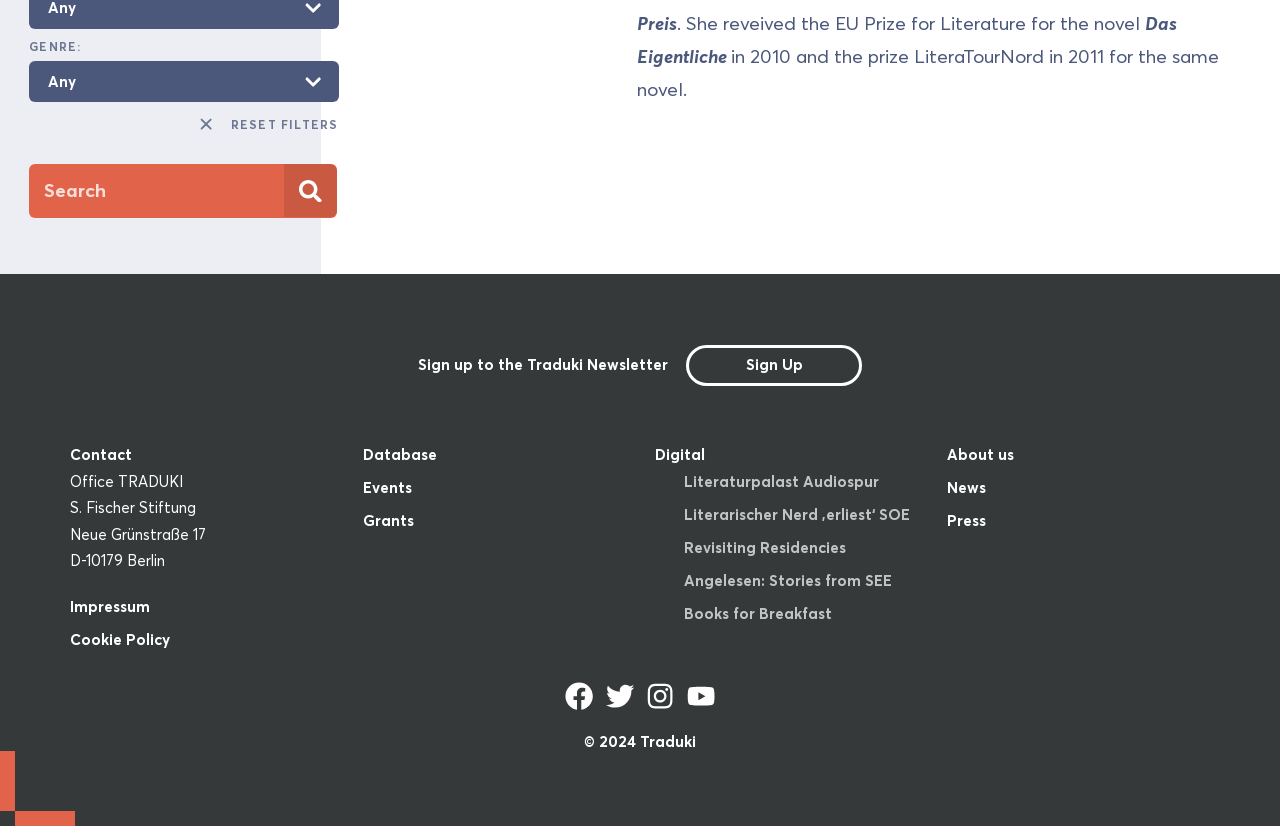Extract the bounding box for the UI element that matches this description: "Revisiting Residencies".

[0.534, 0.651, 0.661, 0.674]